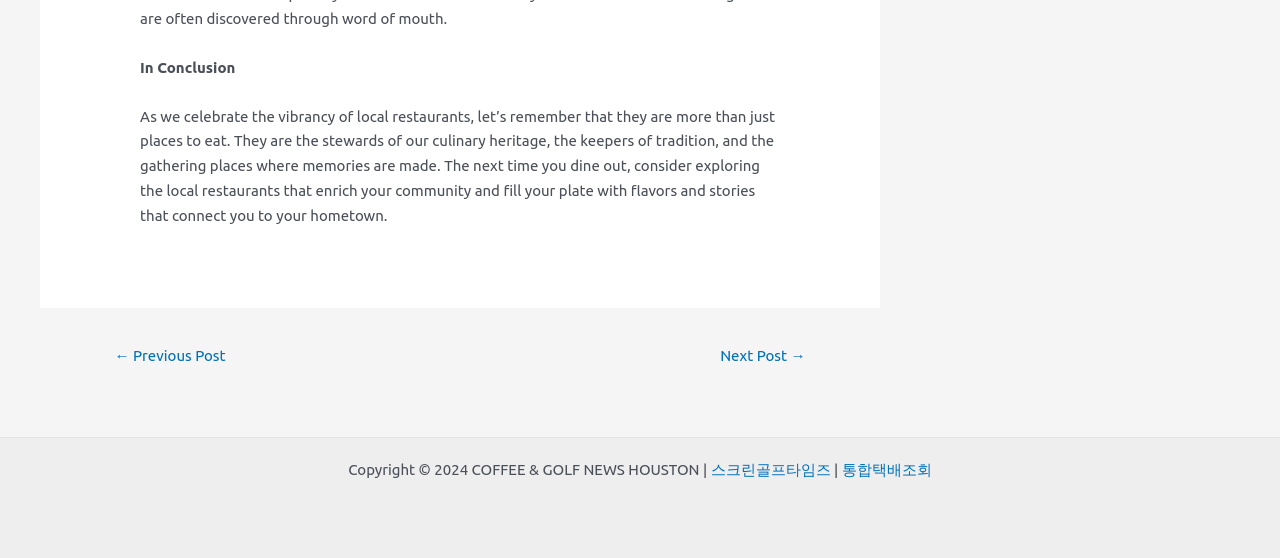From the details in the image, provide a thorough response to the question: What is the topic of the article?

The topic of the article can be inferred from the text 'As we celebrate the vibrancy of local restaurants...' which suggests that the article is about the importance of local restaurants in the community.